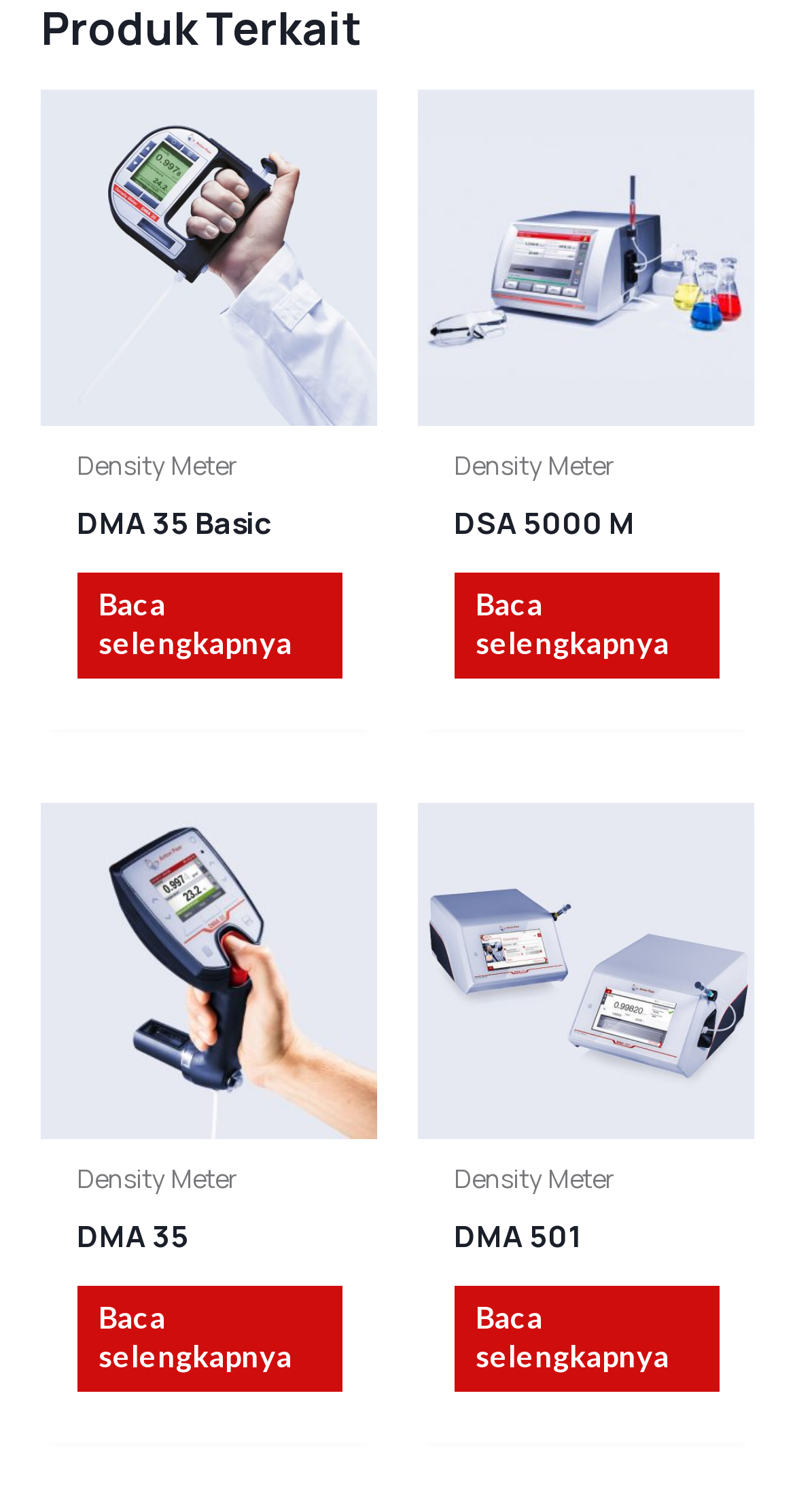How many products are listed on this page?
Give a single word or phrase as your answer by examining the image.

4